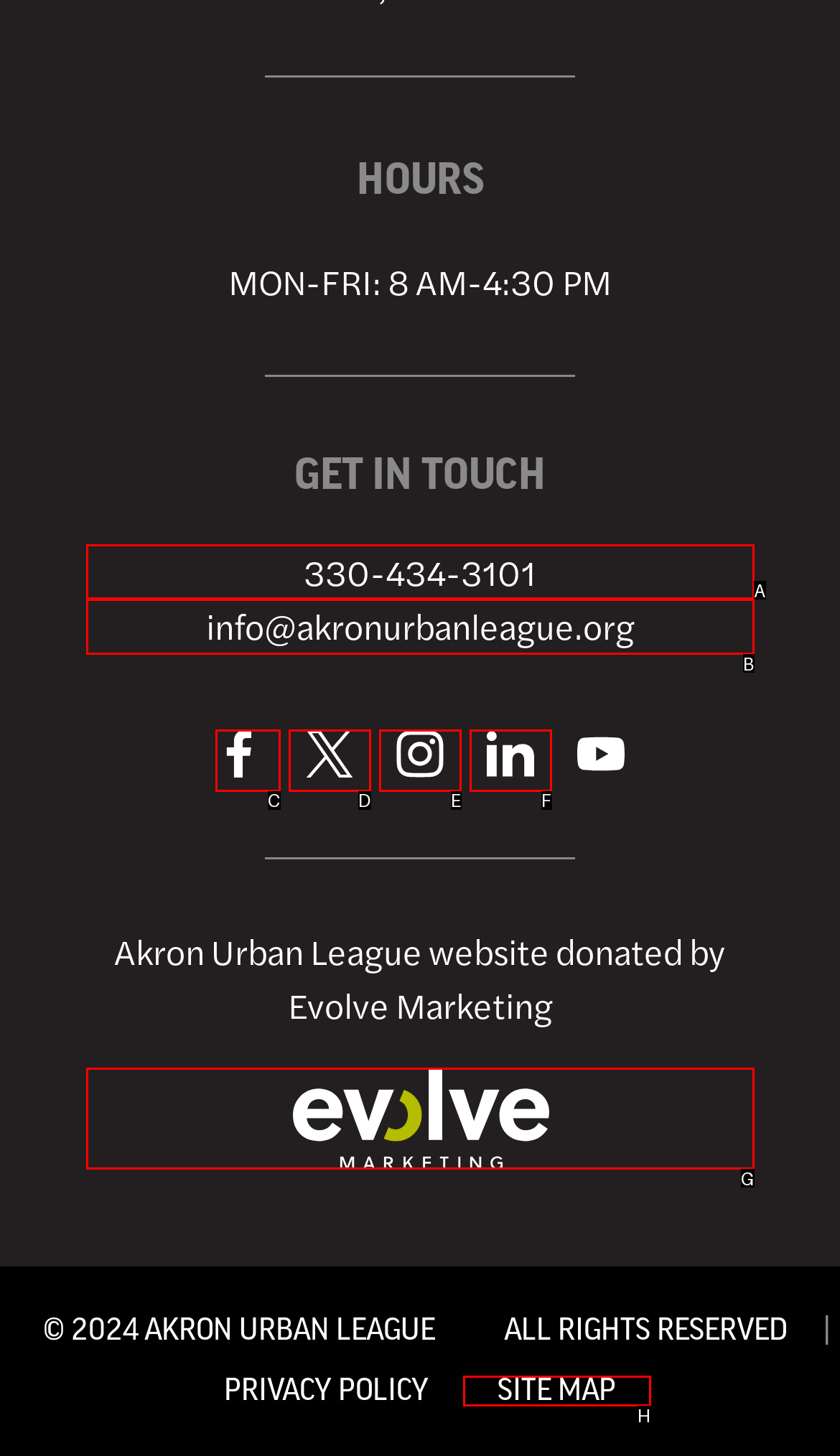Select the appropriate option that fits: instagram
Reply with the letter of the correct choice.

E